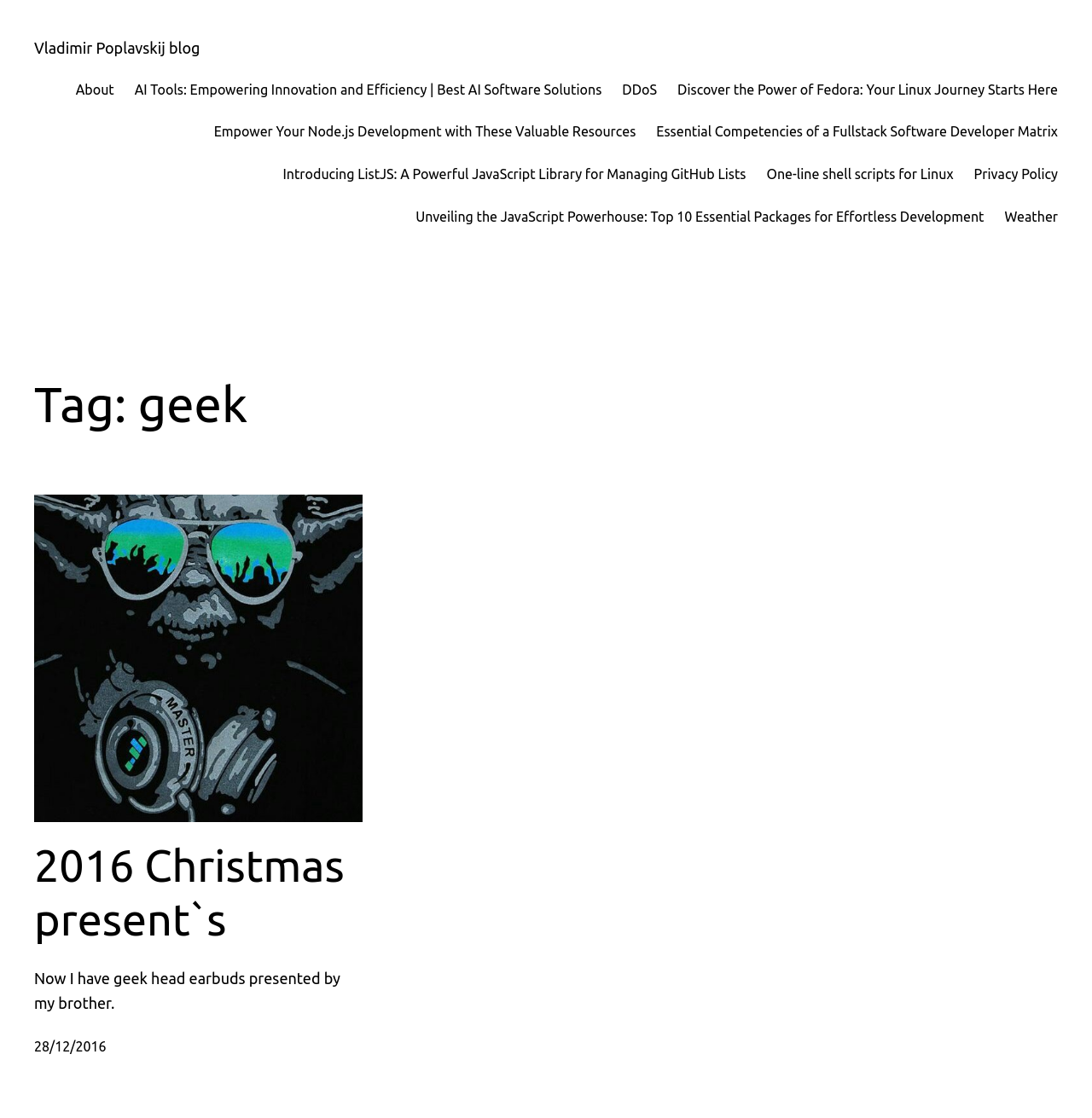Identify the bounding box coordinates of the section to be clicked to complete the task described by the following instruction: "Click the 'CONTACT' link". The coordinates should be four float numbers between 0 and 1, formatted as [left, top, right, bottom].

None